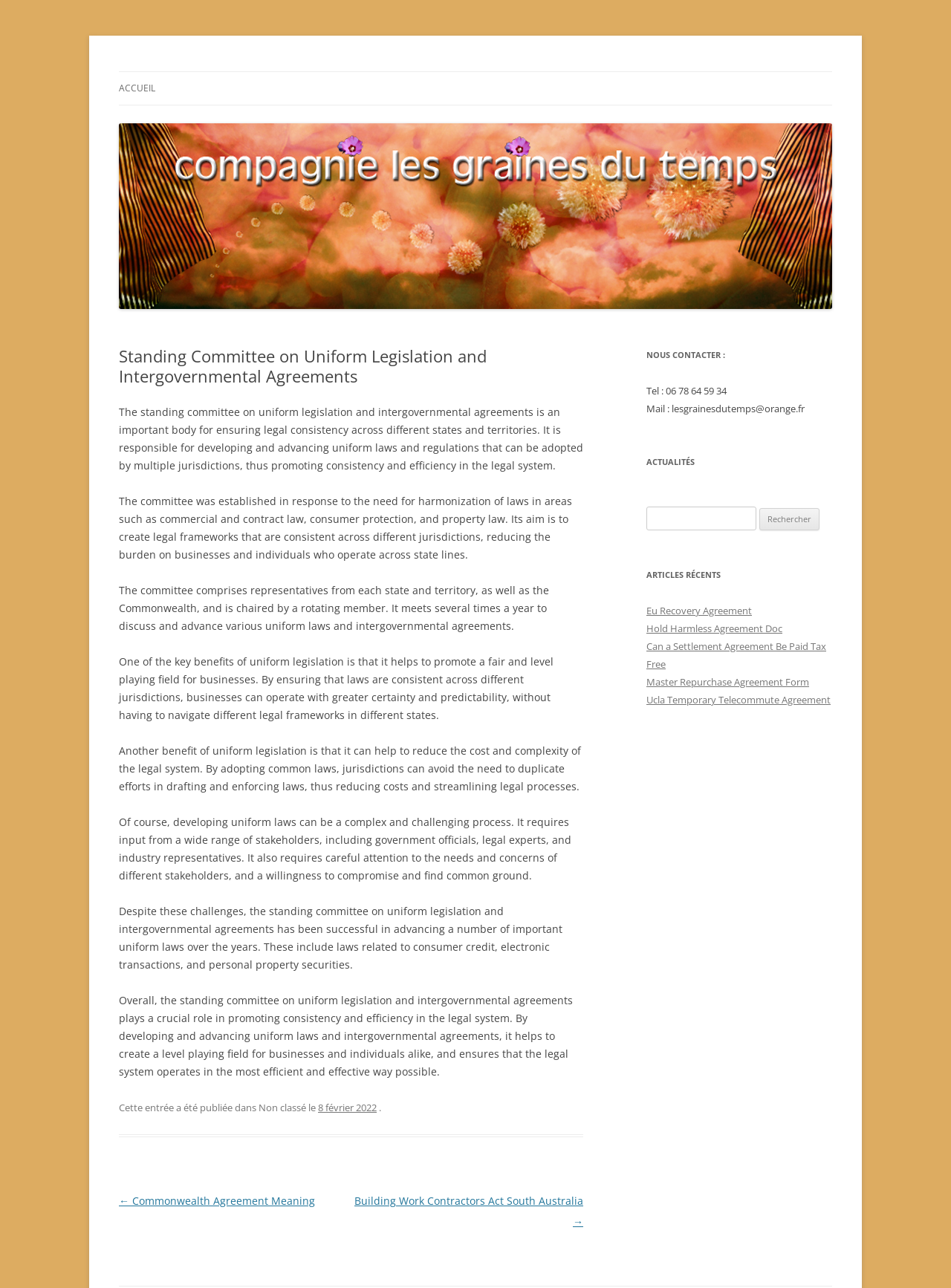Summarize the webpage with intricate details.

The webpage is about the Standing Committee on Uniform Legislation and Intergovernmental Agreements, with a focus on Compagnie Les Graines du Temps. At the top, there is a heading with the title "Compagnie Les Graines du Temps" and a link to the same title. Below this, there is a link to "Aller au contenu" (Go to content) and another link to "ACCUEIL" (Home).

On the left side of the page, there is a main section that takes up most of the page's width. This section contains an article with a heading "Standing Committee on Uniform Legislation and Intergovernmental Agreements". The article is divided into several paragraphs that describe the committee's purpose, its composition, and its benefits. The text explains that the committee aims to create legal frameworks that are consistent across different jurisdictions, reducing the burden on businesses and individuals who operate across state lines.

Below the article, there is a footer section that contains a publication date and time, "8 février 2022". There are also links to navigate to previous and next articles, "← Commonwealth Agreement Meaning" and "Building Work Contractors Act South Australia →".

On the right side of the page, there is a complementary section that contains contact information, including a phone number and email address. There is also a section with recent news articles, including links to "Eu Recovery Agreement", "Hold Harmless Agreement Doc", and others. Additionally, there is a search bar with a button to search for specific content.

At the top of the right side, there is an image with the title "Compagnie Les Graines du Temps".